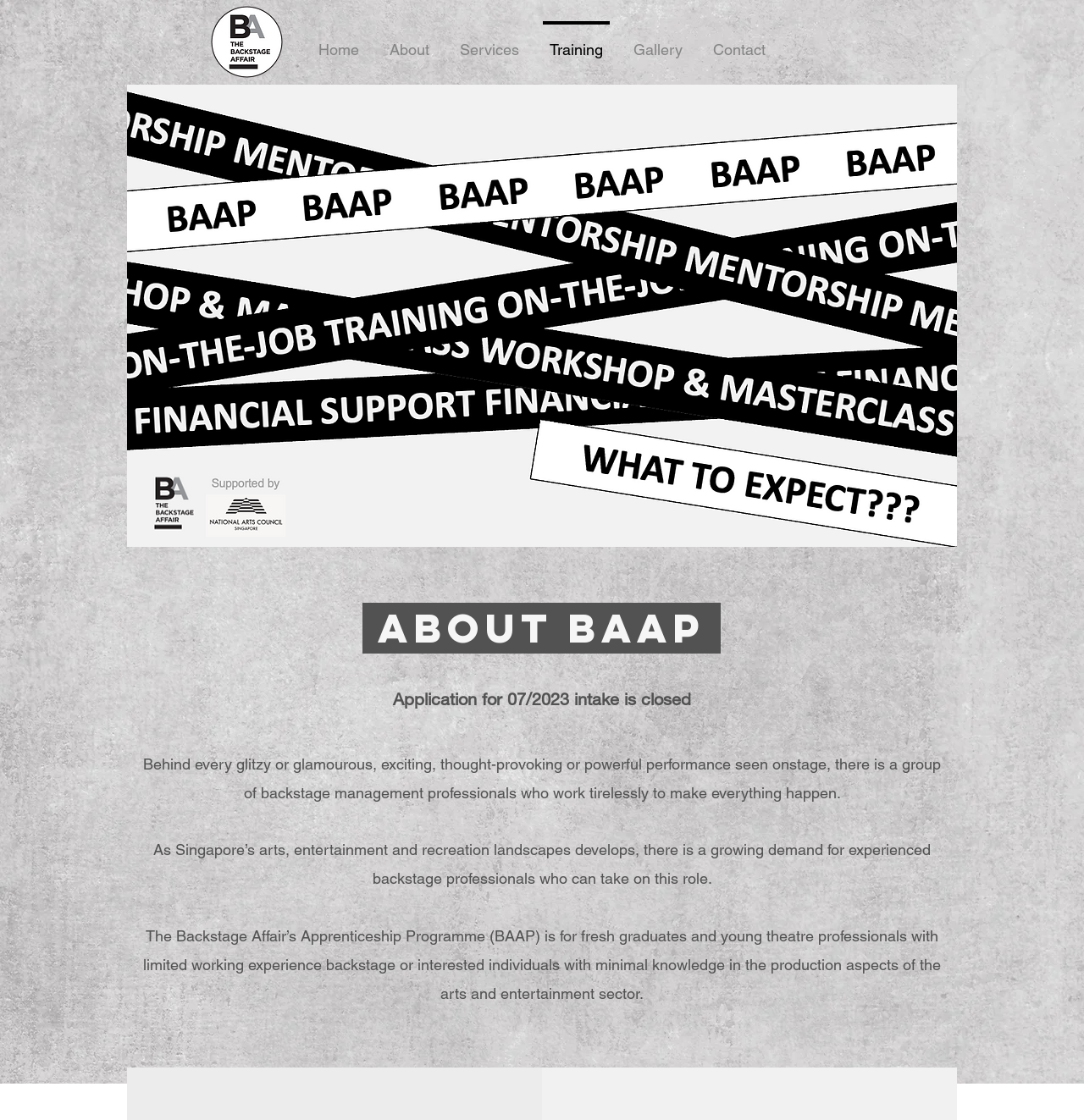Who is the programme for?
Relying on the image, give a concise answer in one word or a brief phrase.

Fresh graduates and young theatre professionals